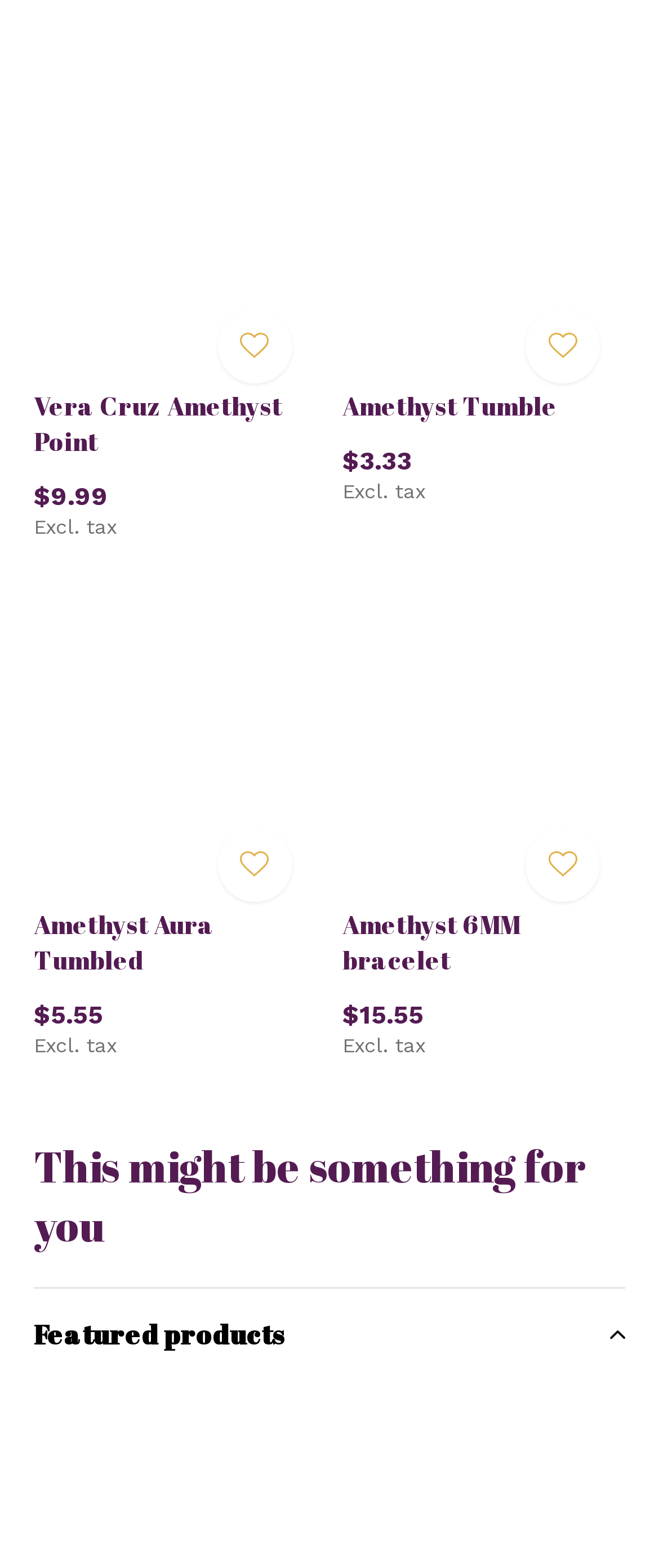Using the provided element description: "Amethyst Aura Tumbled", identify the bounding box coordinates. The coordinates should be four floats between 0 and 1 in the order [left, top, right, bottom].

[0.051, 0.579, 0.326, 0.623]